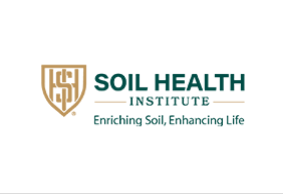What is the slogan of the Soil Health Institute?
Could you give a comprehensive explanation in response to this question?

The slogan 'Enriching Soil, Enhancing Life' is displayed below the main title of the logo, highlighting the Institute's commitment not only to improving soil quality but also to its broader impact on life and sustainability.